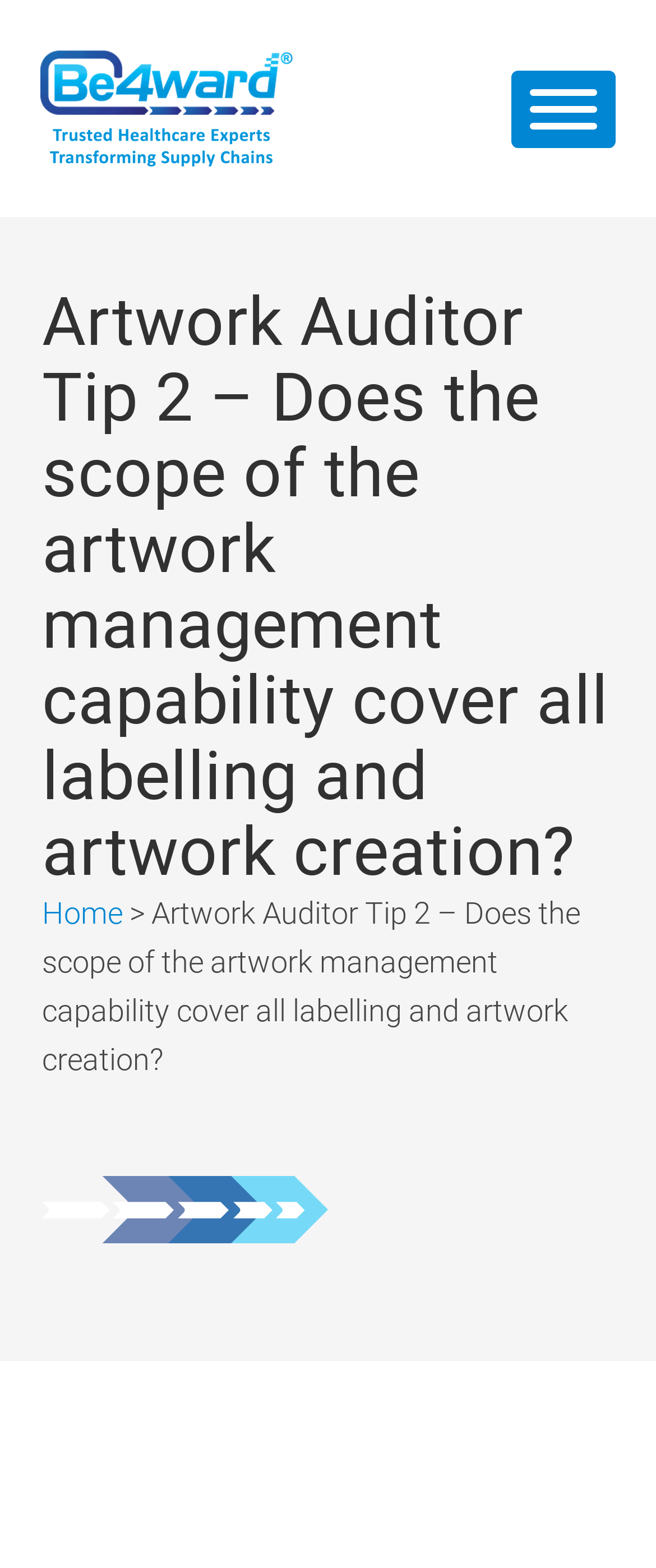Please locate the UI element described by "Home" and provide its bounding box coordinates.

[0.064, 0.571, 0.187, 0.594]